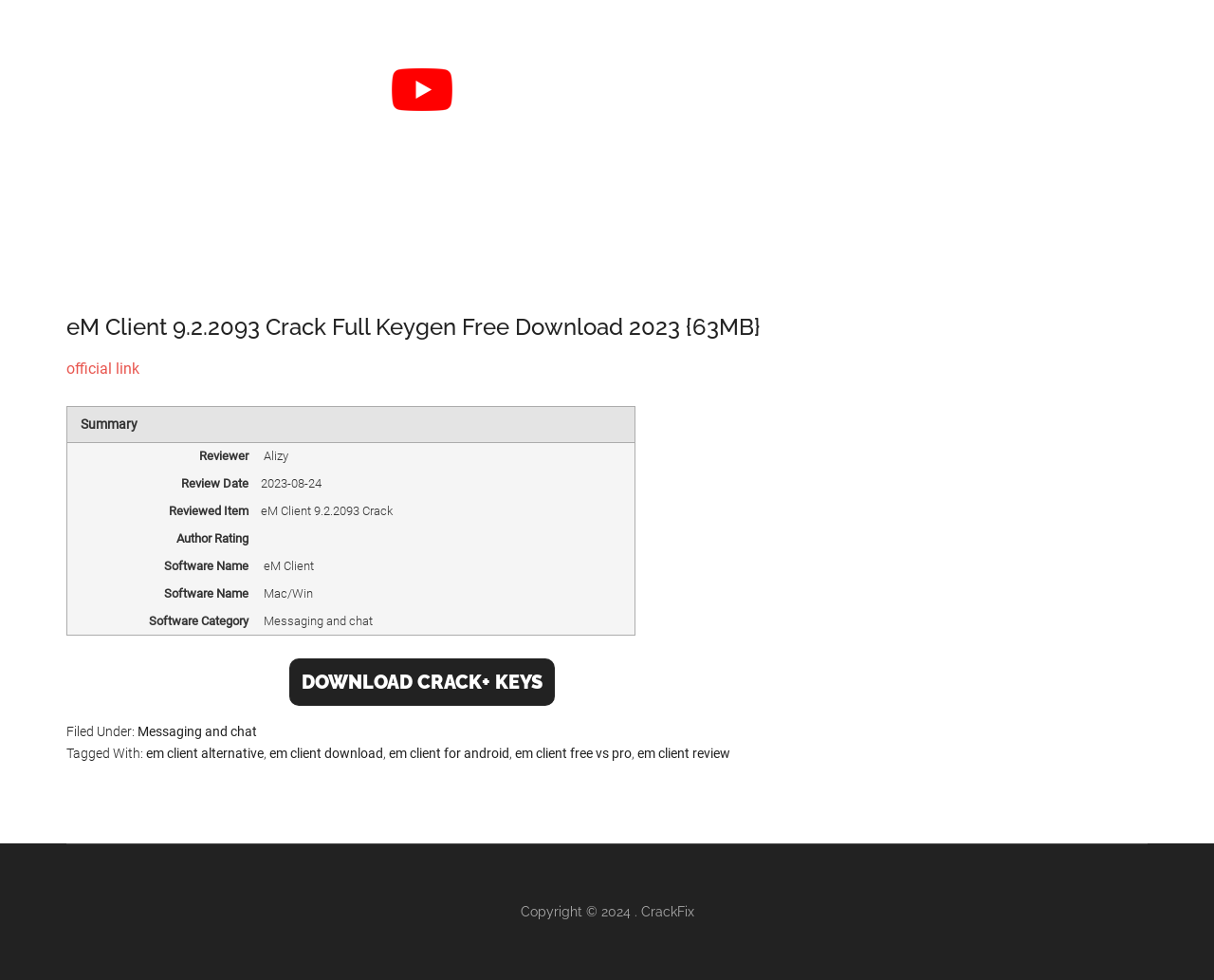Please identify the bounding box coordinates of the clickable area that will fulfill the following instruction: "Read the review of eM Client". The coordinates should be in the format of four float numbers between 0 and 1, i.e., [left, top, right, bottom].

[0.525, 0.761, 0.602, 0.776]